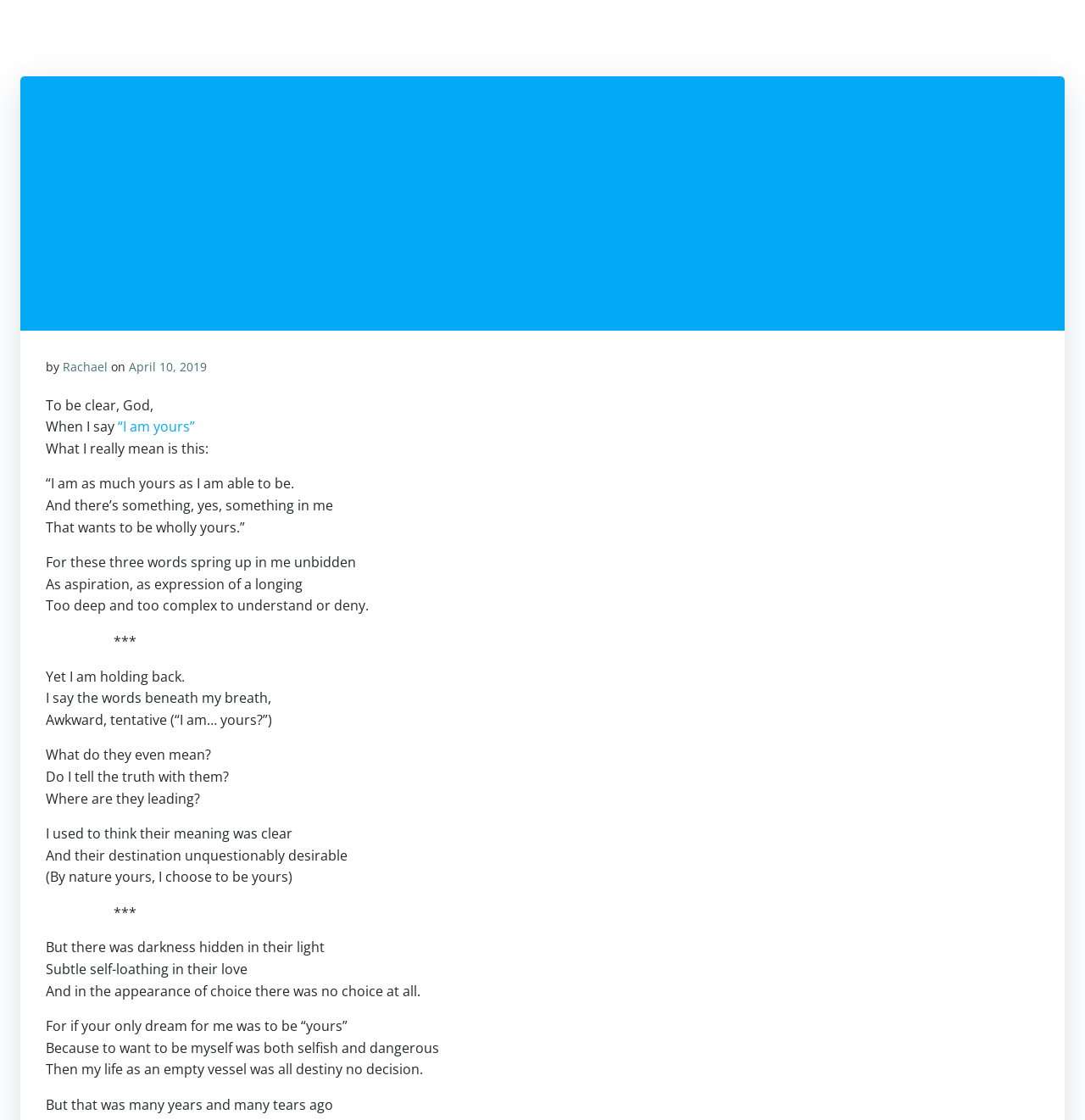What is the date of the post?
Give a single word or phrase answer based on the content of the image.

April 10, 2019